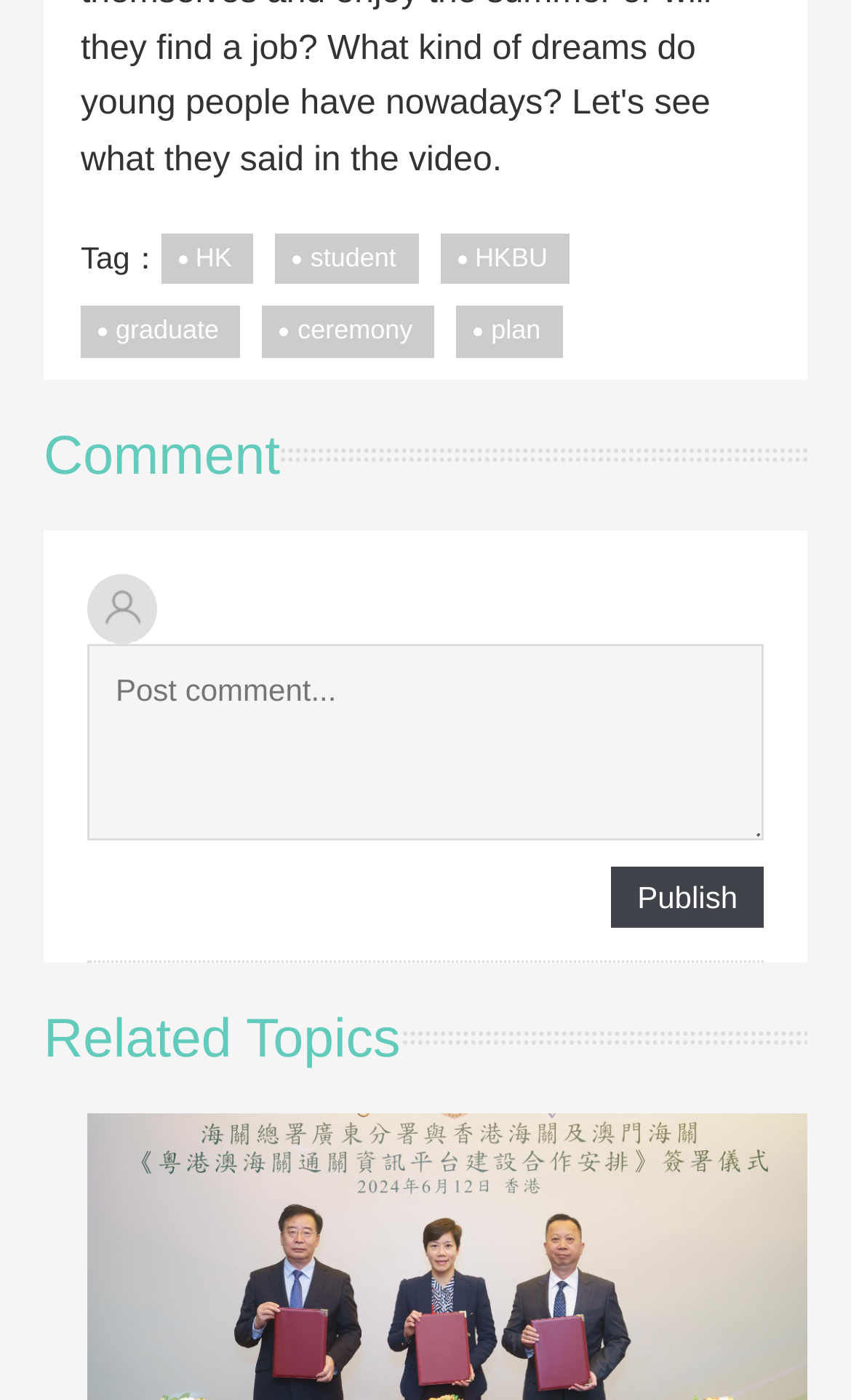How many tags are displayed?
Provide a one-word or short-phrase answer based on the image.

4